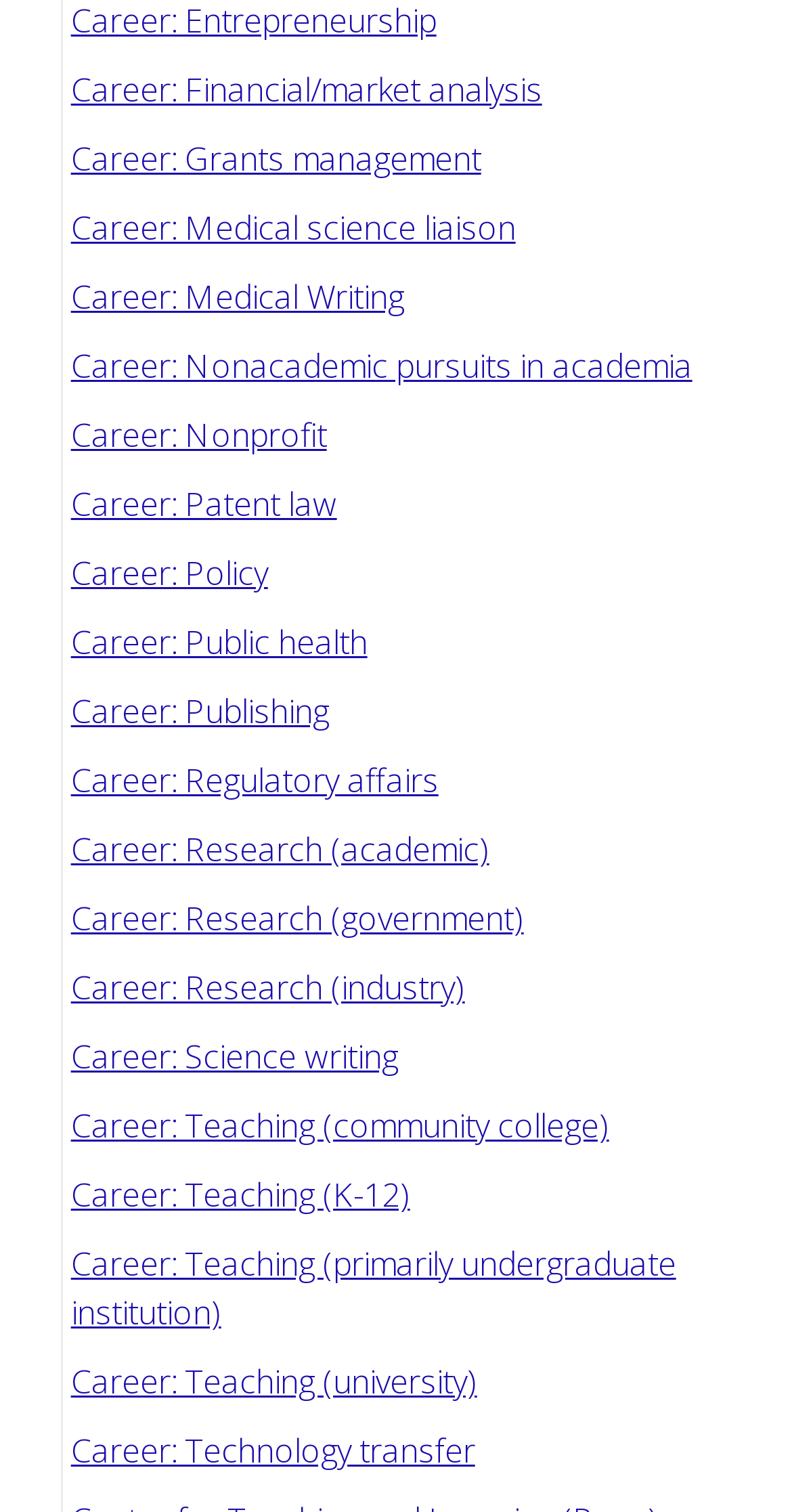Could you determine the bounding box coordinates of the clickable element to complete the instruction: "Read about research careers in academia"? Provide the coordinates as four float numbers between 0 and 1, i.e., [left, top, right, bottom].

[0.089, 0.547, 0.618, 0.576]